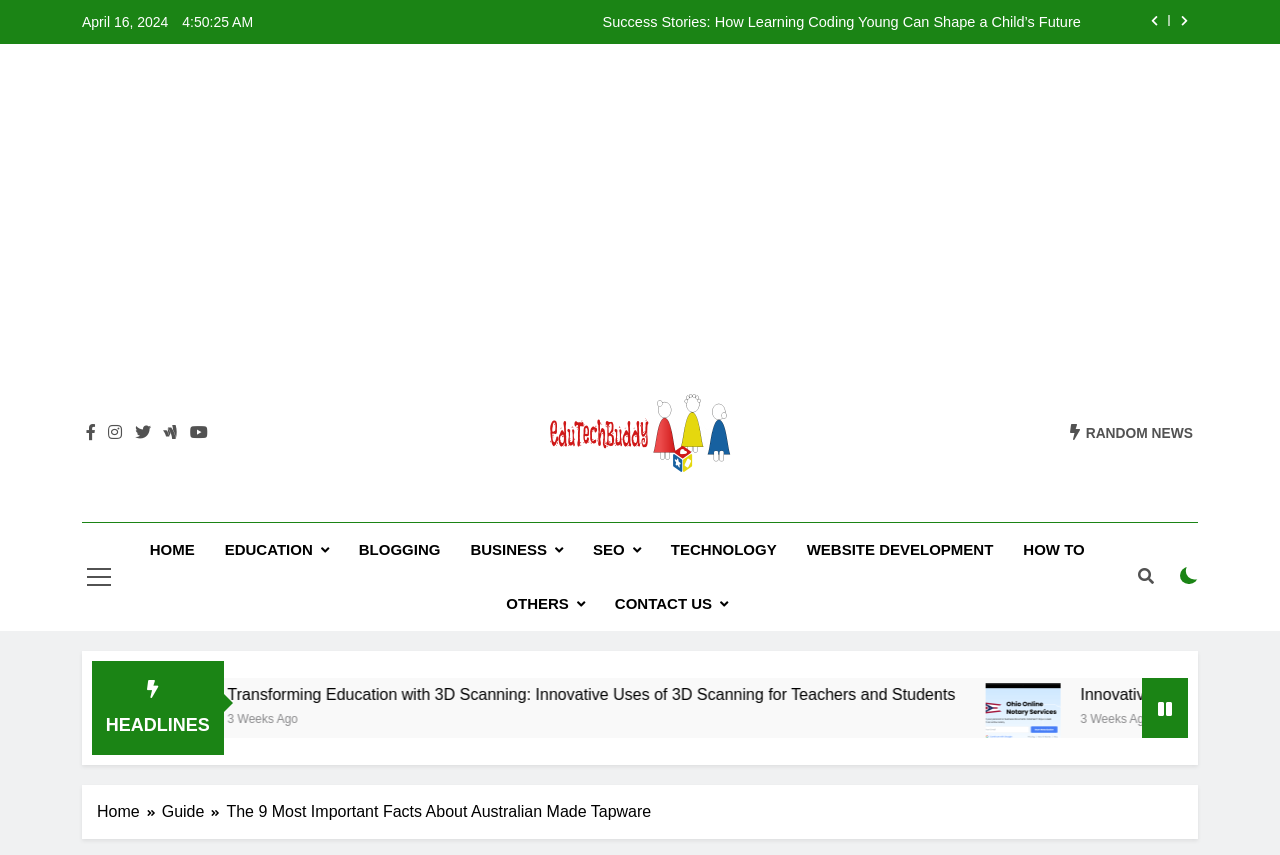Locate the bounding box coordinates of the element's region that should be clicked to carry out the following instruction: "Go to the HOME page". The coordinates need to be four float numbers between 0 and 1, i.e., [left, top, right, bottom].

[0.105, 0.612, 0.164, 0.675]